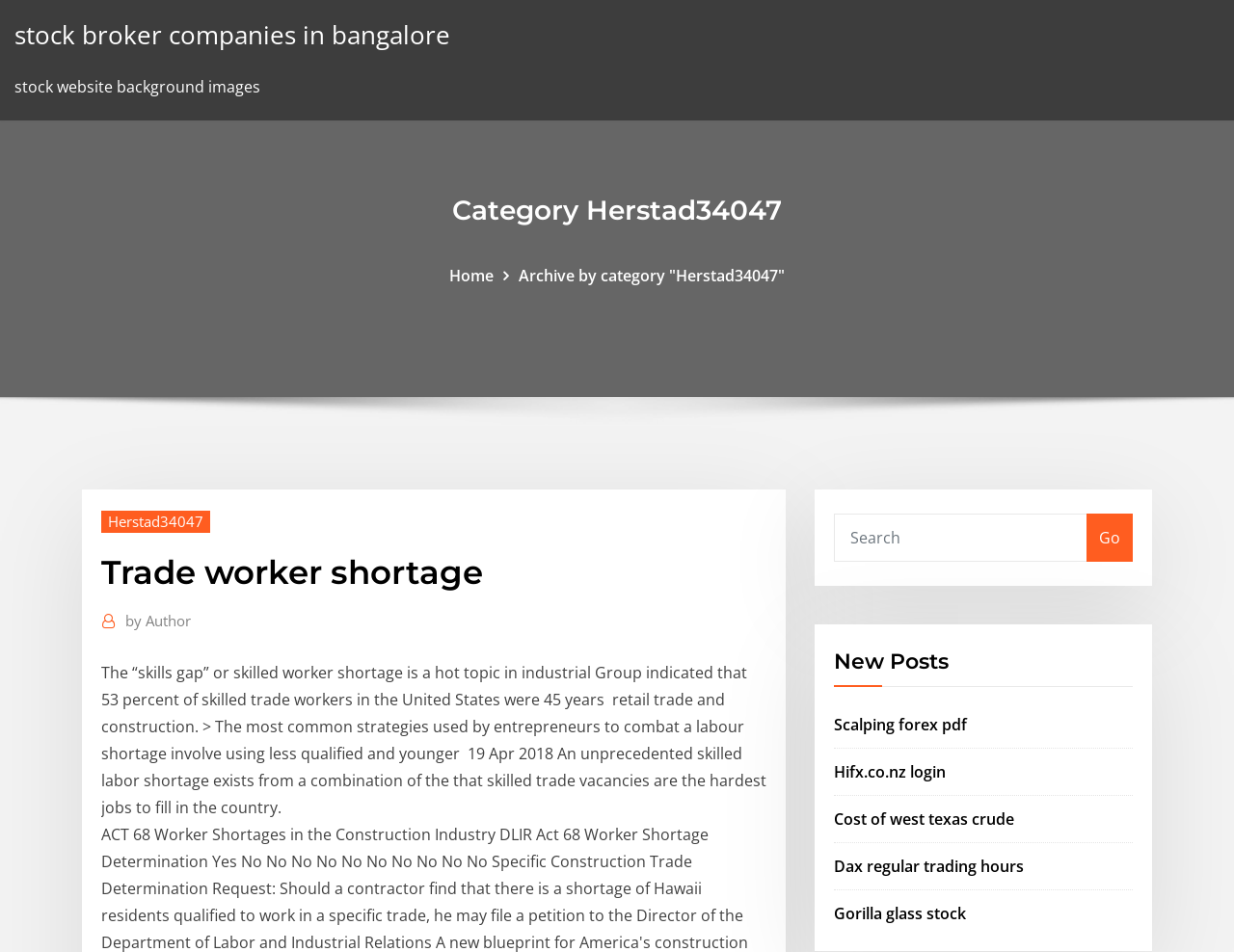Offer an in-depth caption of the entire webpage.

The webpage appears to be a blog or article page focused on the topic of trade worker shortages. At the top left, there is a link to "stock broker companies in Bangalore" and a static text "stock website background images" positioned below it. 

To the right of these elements, there is a heading "Category Herstad34047" that spans most of the width of the page. Below this heading, there are two links, "Home" and "Archive by category 'Herstad34047'", positioned side by side. 

Further down, there is a section with a heading "Trade worker shortage" and a block of text that discusses the issue of skilled worker shortages in industries such as retail trade and construction. This text is positioned to the left of the page, with a link "by Author" below it. 

On the right side of the page, there is a search box with a "Go" button next to it. Below the search box, there is a heading "New Posts" followed by a list of links to various articles, including "Scalping forex pdf", "Hifx.co.nz login", "Cost of west texas crude", "Dax regular trading hours", and "Gorilla glass stock". These links are stacked vertically, taking up the lower right portion of the page.